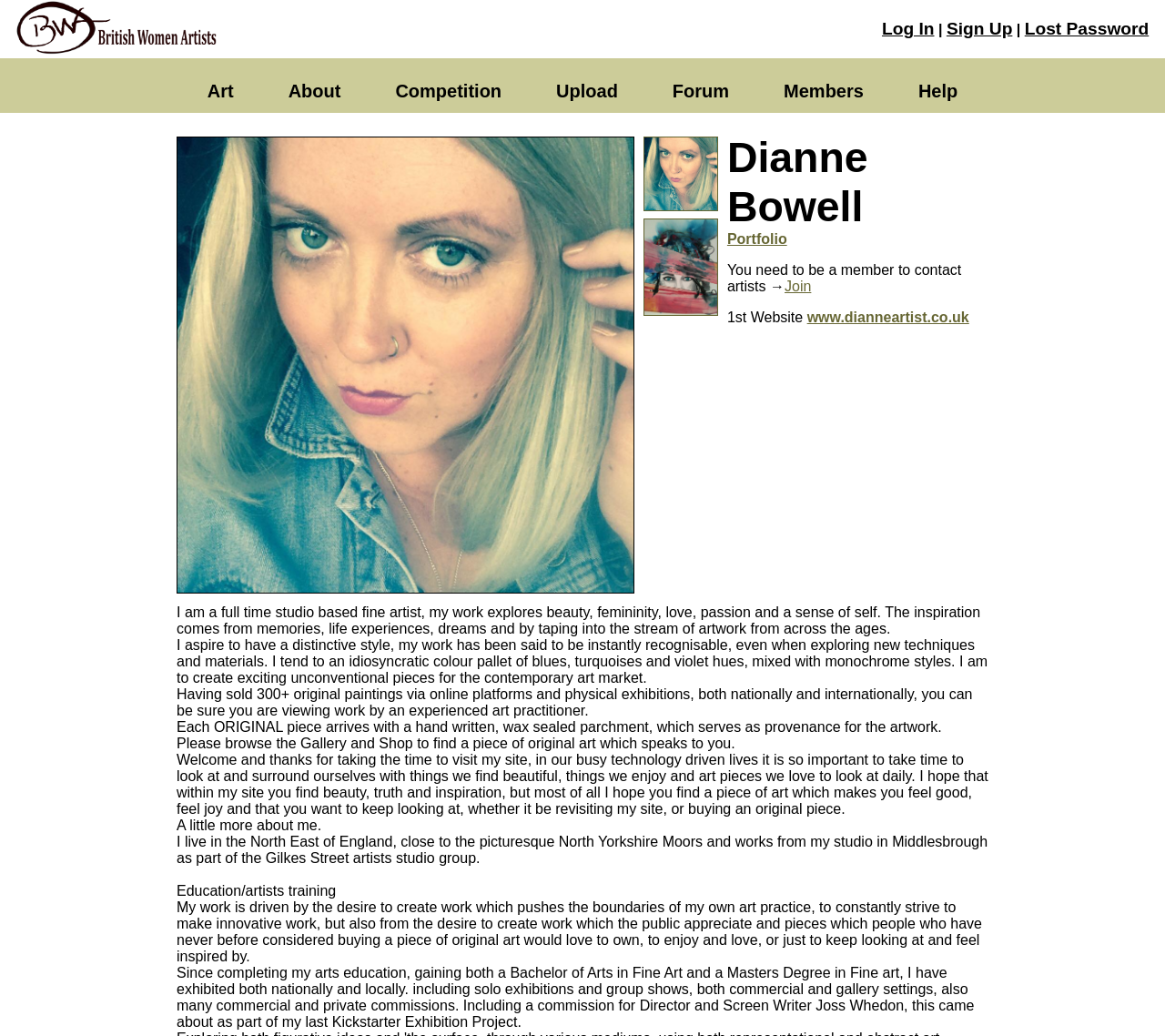Give the bounding box coordinates for the element described as: "1556".

None